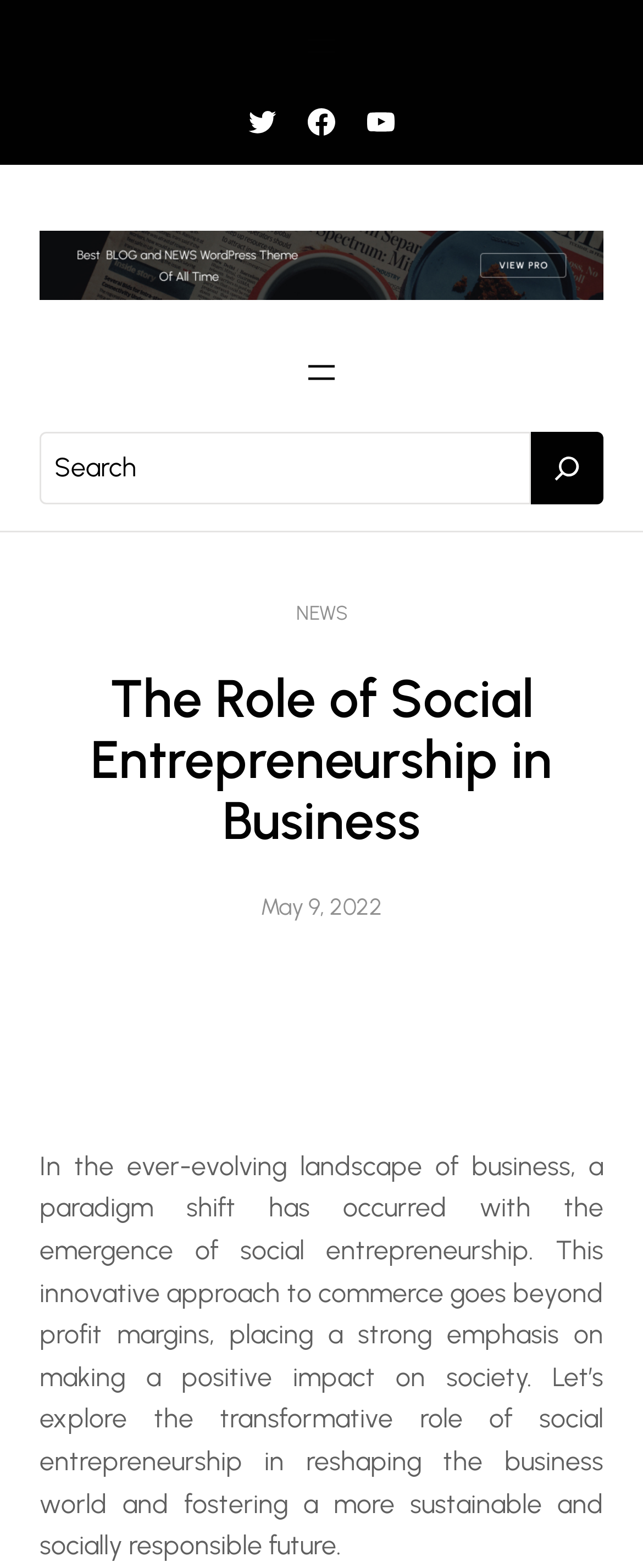Pinpoint the bounding box coordinates for the area that should be clicked to perform the following instruction: "Click the Home button".

None